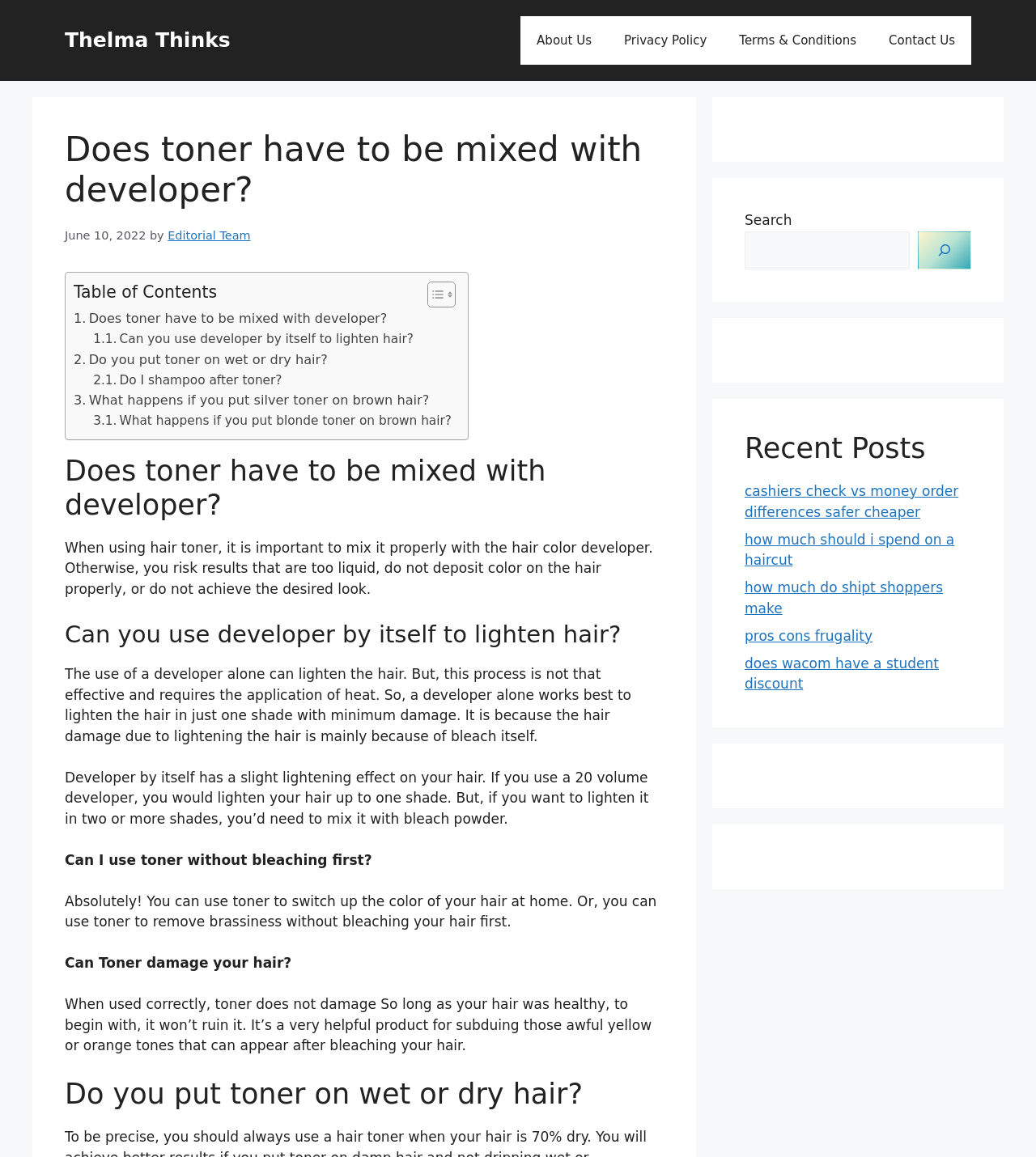Find the bounding box coordinates of the element's region that should be clicked in order to follow the given instruction: "Click on the 'Contact Us' link". The coordinates should consist of four float numbers between 0 and 1, i.e., [left, top, right, bottom].

[0.842, 0.014, 0.938, 0.056]